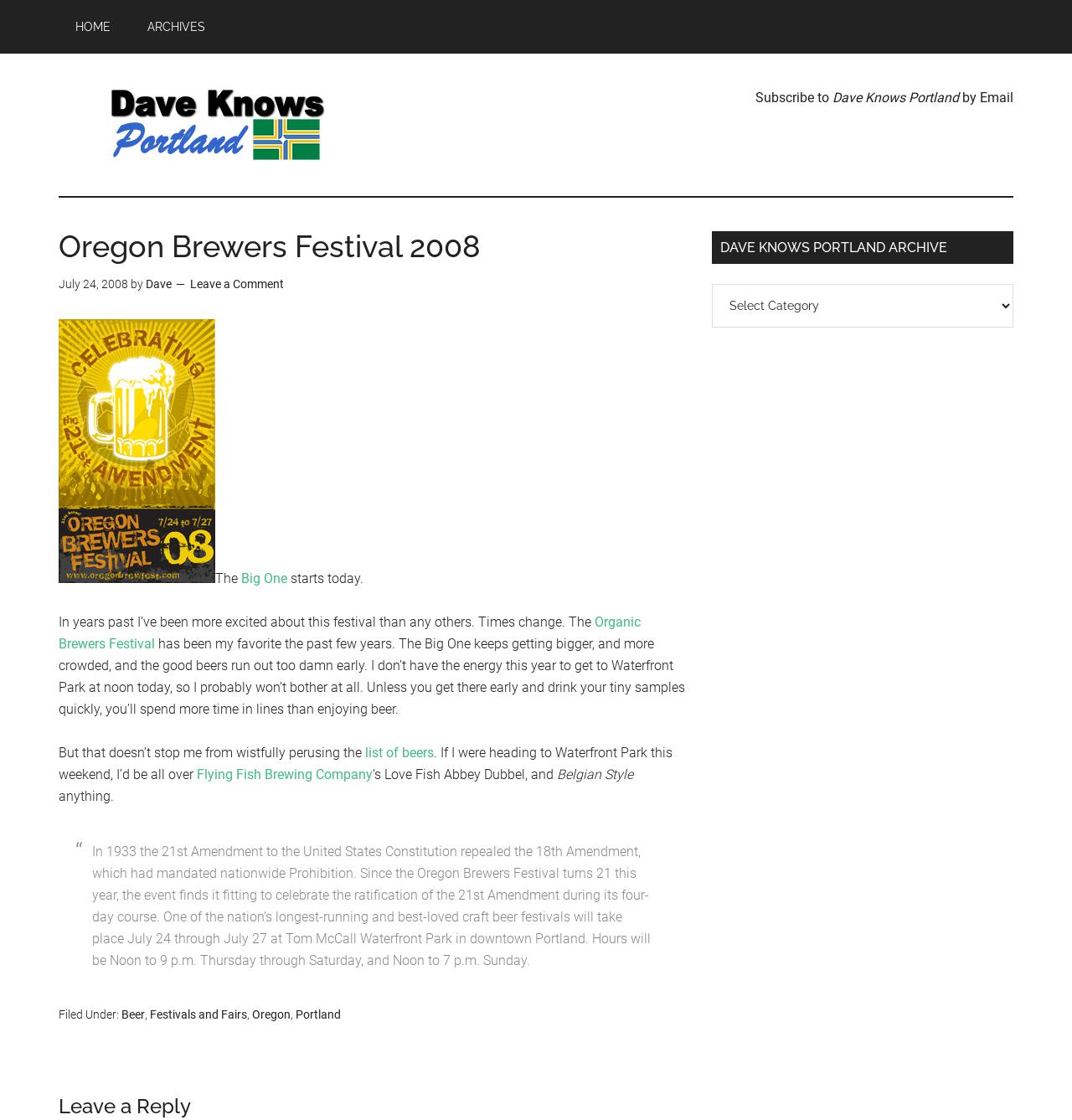Where is the festival held?
Answer the question based on the image using a single word or a brief phrase.

Tom McCall Waterfront Park